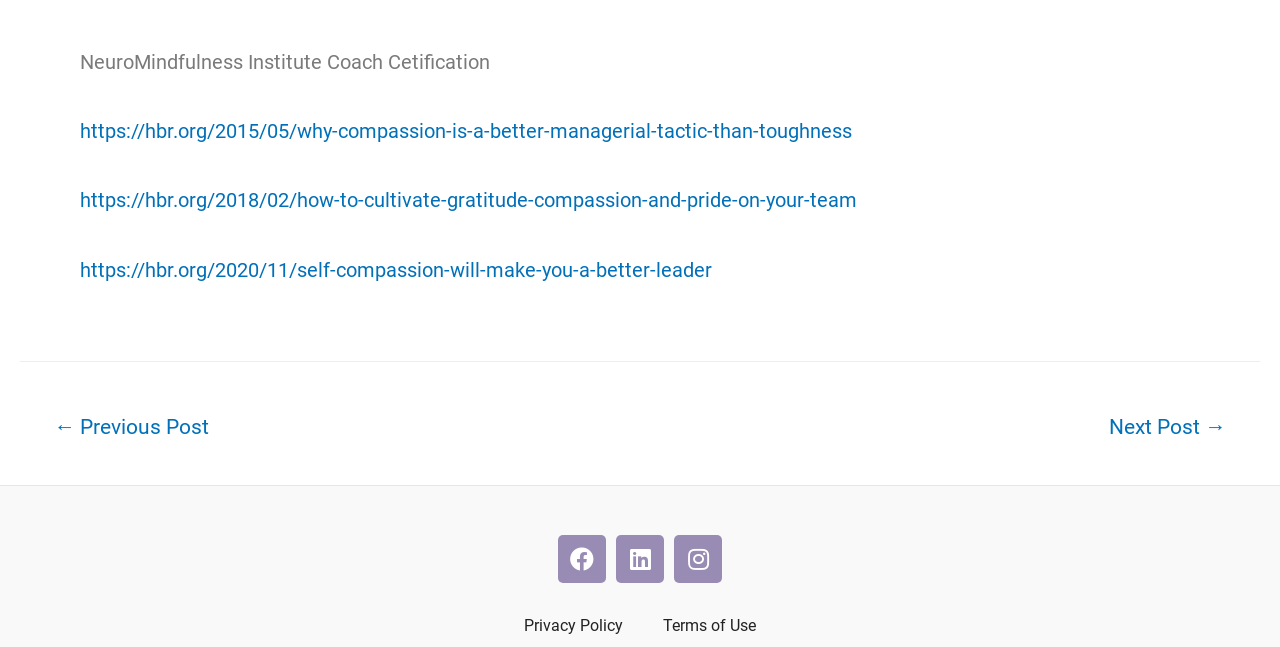Determine the bounding box for the HTML element described here: "Next Post →". The coordinates should be given as [left, top, right, bottom] with each number being a float between 0 and 1.

[0.841, 0.624, 0.983, 0.701]